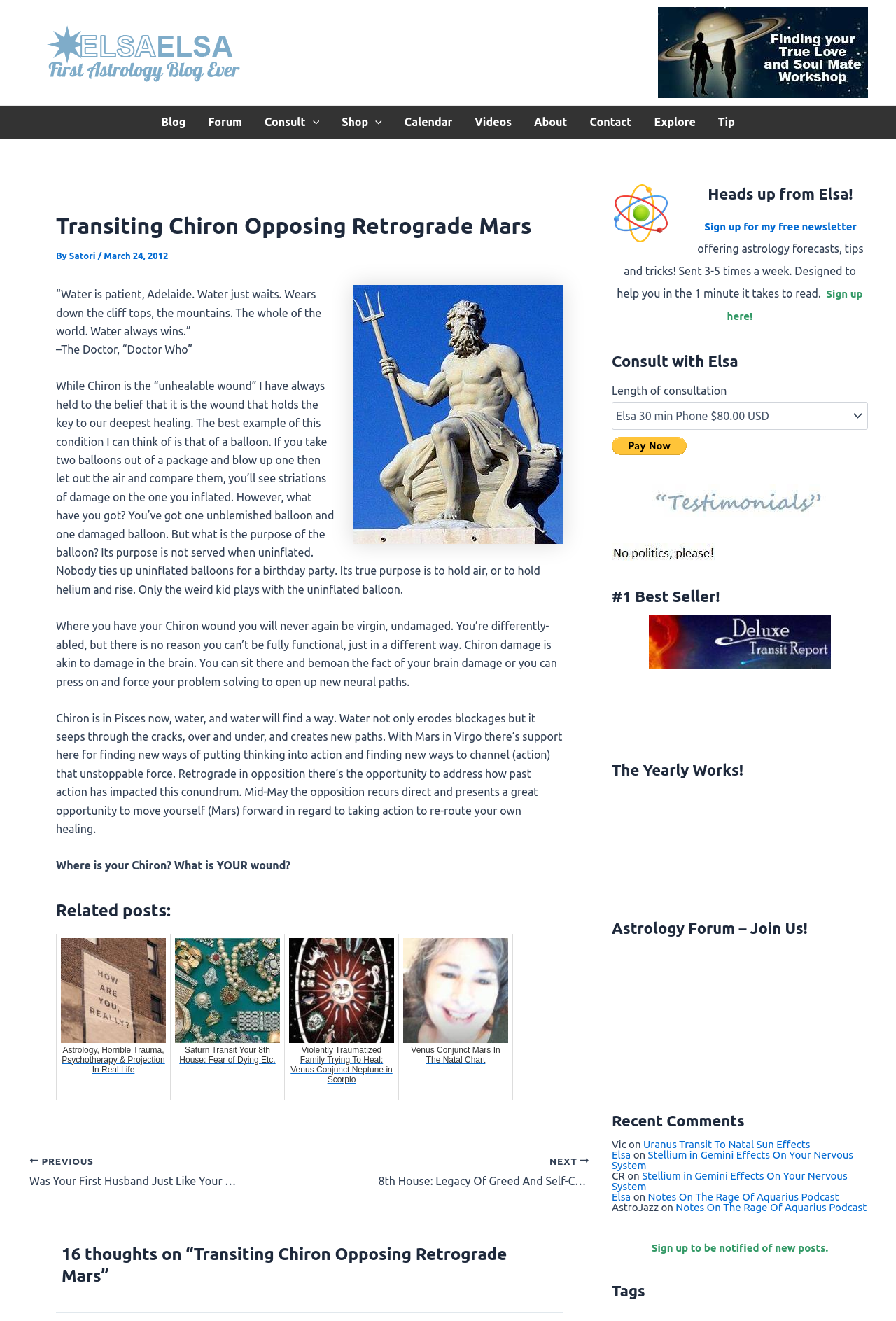Pinpoint the bounding box coordinates for the area that should be clicked to perform the following instruction: "Consult with Elsa".

[0.683, 0.264, 0.969, 0.282]